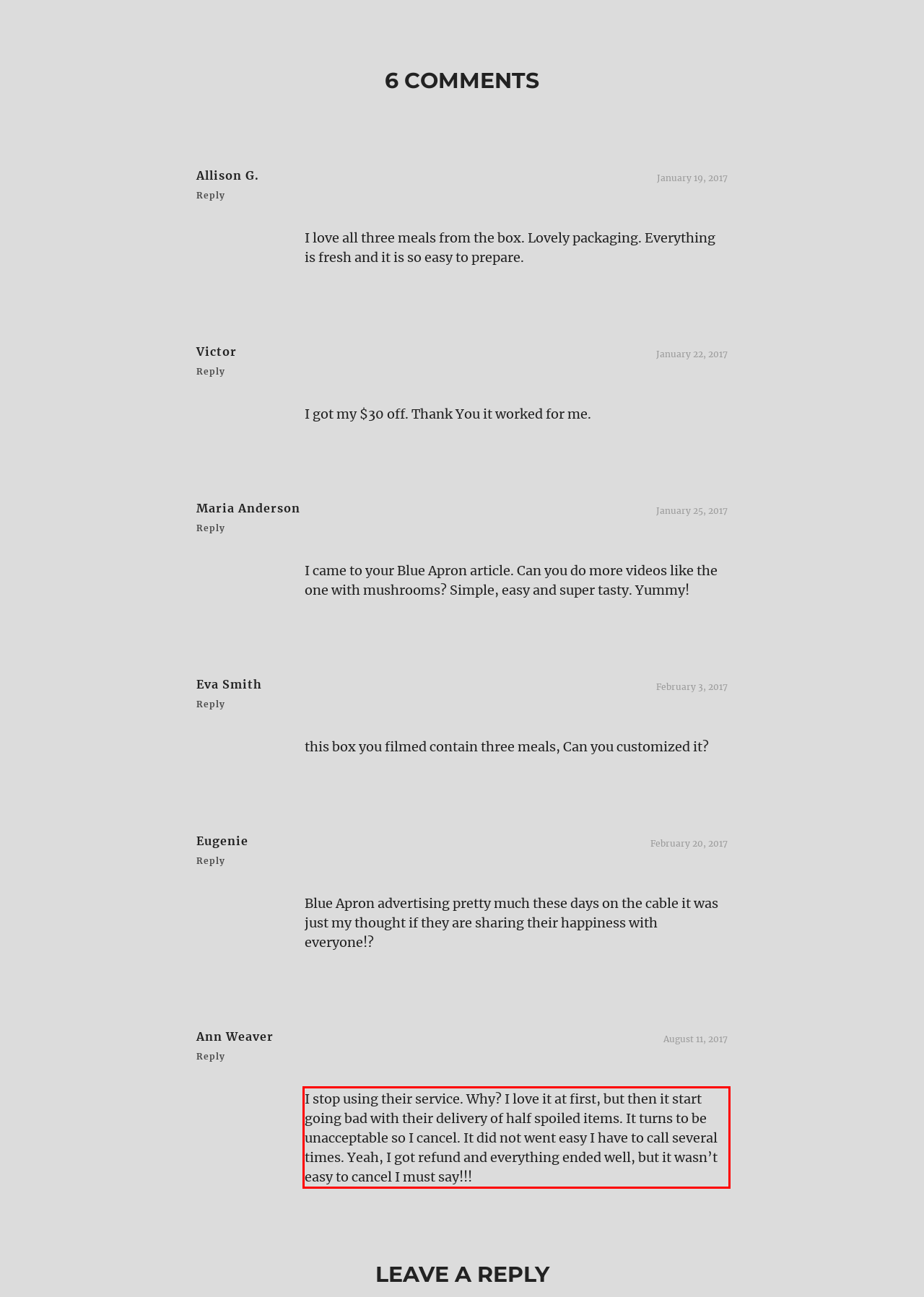Identify and transcribe the text content enclosed by the red bounding box in the given screenshot.

I stop using their service. Why? I love it at first, but then it start going bad with their delivery of half spoiled items. It turns to be unacceptable so I cancel. It did not went easy I have to call several times. Yeah, I got refund and everything ended well, but it wasn’t easy to cancel I must say!!!